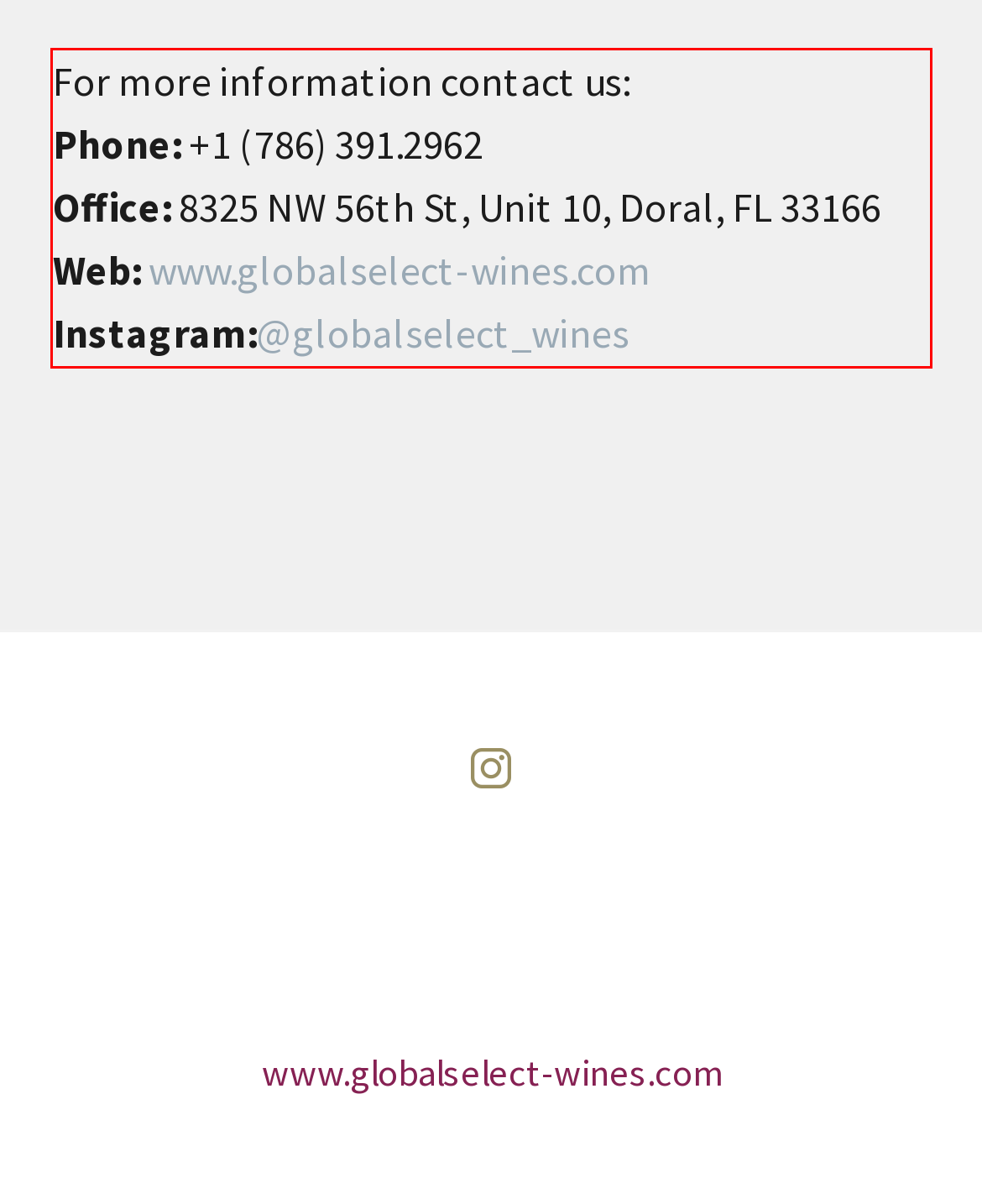Please examine the screenshot of the webpage and read the text present within the red rectangle bounding box.

For more information contact us: Phone: +1 (786) 391.2962 Office: 8325 NW 56th St, Unit 10, Doral, FL 33166 Web: www.globalselect-wines.com Instagram:@globalselect_wines